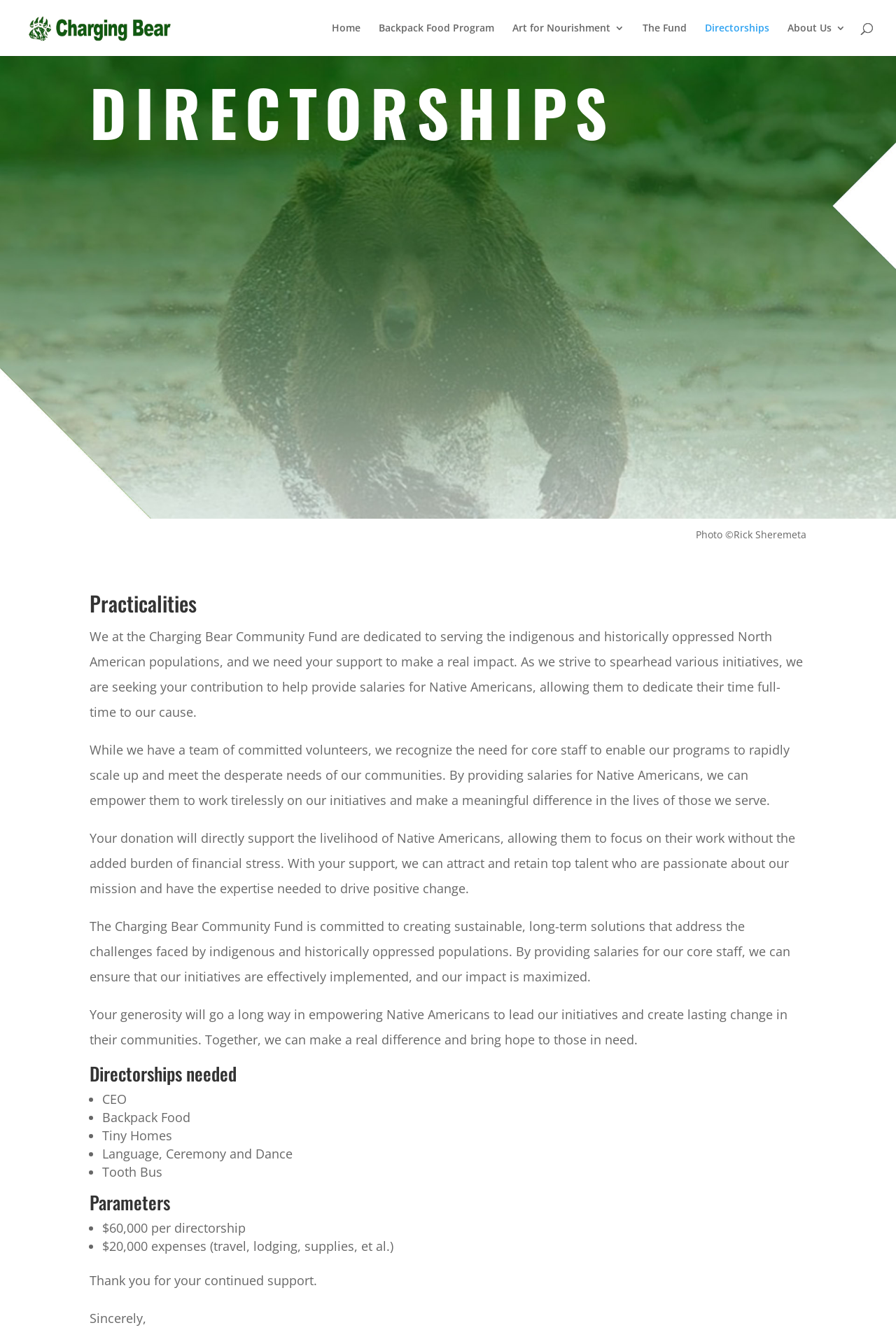Offer an in-depth caption of the entire webpage.

The webpage is about Directorships at Charging Bear, a community fund dedicated to serving indigenous and historically oppressed North American populations. At the top, there is a logo of Charging Bear, accompanied by a link to the organization's homepage. Below the logo, there is a navigation menu with links to various pages, including "Home", "Backpack Food Program", "Art for Nourishment 3", "The Fund", "Directorships", and "About Us 3".

On the left side of the page, there is a search bar. Below the search bar, there is a heading "DIRECTORSHIPS" in a large font. Underneath, there is a section describing the organization's mission and goals, with four paragraphs of text explaining the importance of providing salaries for Native Americans to work full-time on the organization's initiatives.

To the right of the text, there is a photo with a caption "Photo" and a copyright notice "©Rick Sheremeta". Below the photo, there is a heading "Practicalities" followed by a section listing the directorships needed, including CEO, Backpack Food, Tiny Homes, Language, Ceremony and Dance, and Tooth Bus. Each directorship is listed with a bullet point.

Further down, there is a heading "Parameters" with a list of details, including the salary and expenses for each directorship. At the bottom of the page, there is a message thanking the reader for their continued support, followed by a signature "Sincerely".